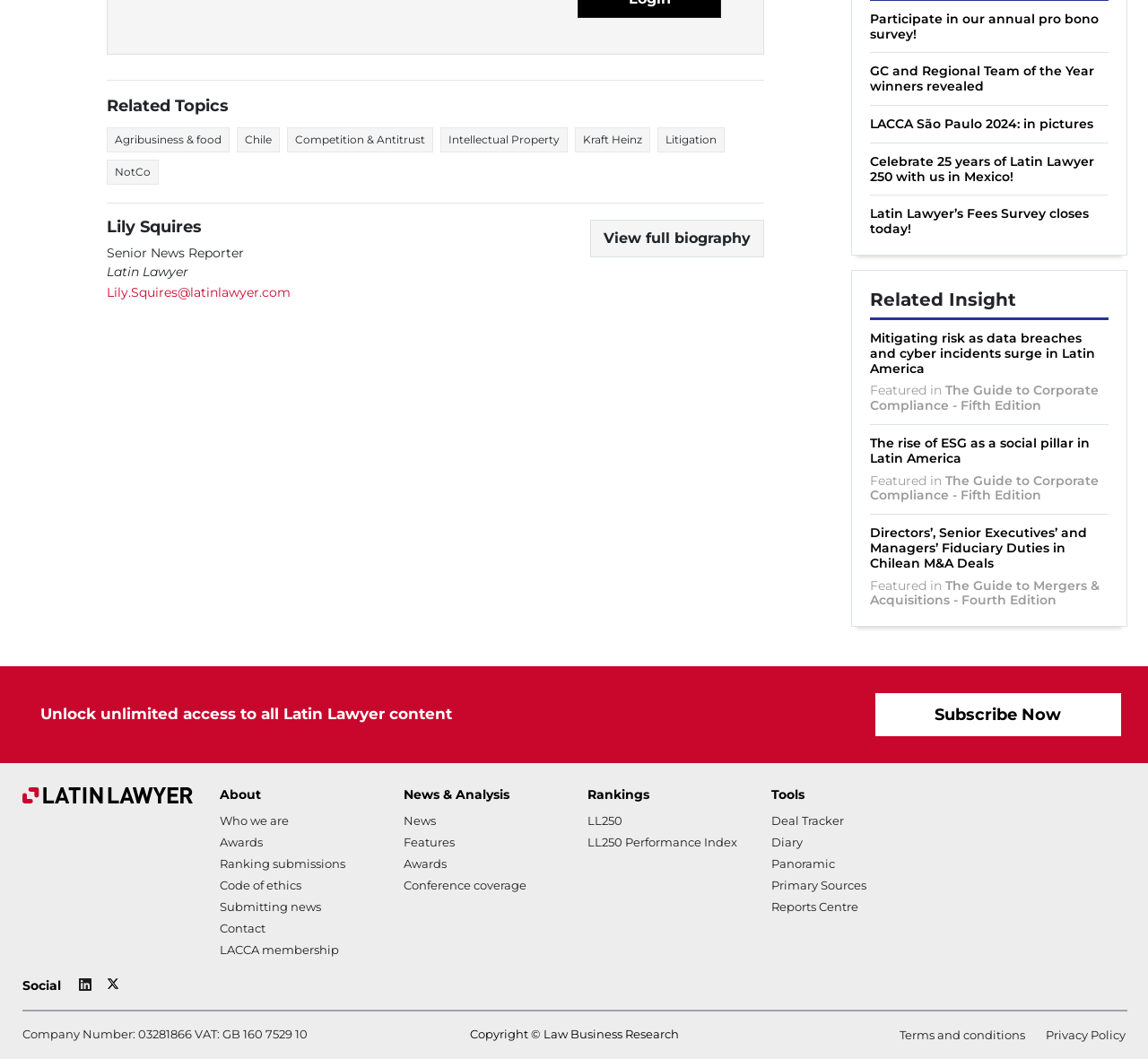Please examine the image and provide a detailed answer to the question: What are the types of rankings provided by Latin Lawyer?

I found the answer by looking at the section with the heading 'Rankings' and finding the links 'LL250' and 'LL250 Performance Index'.